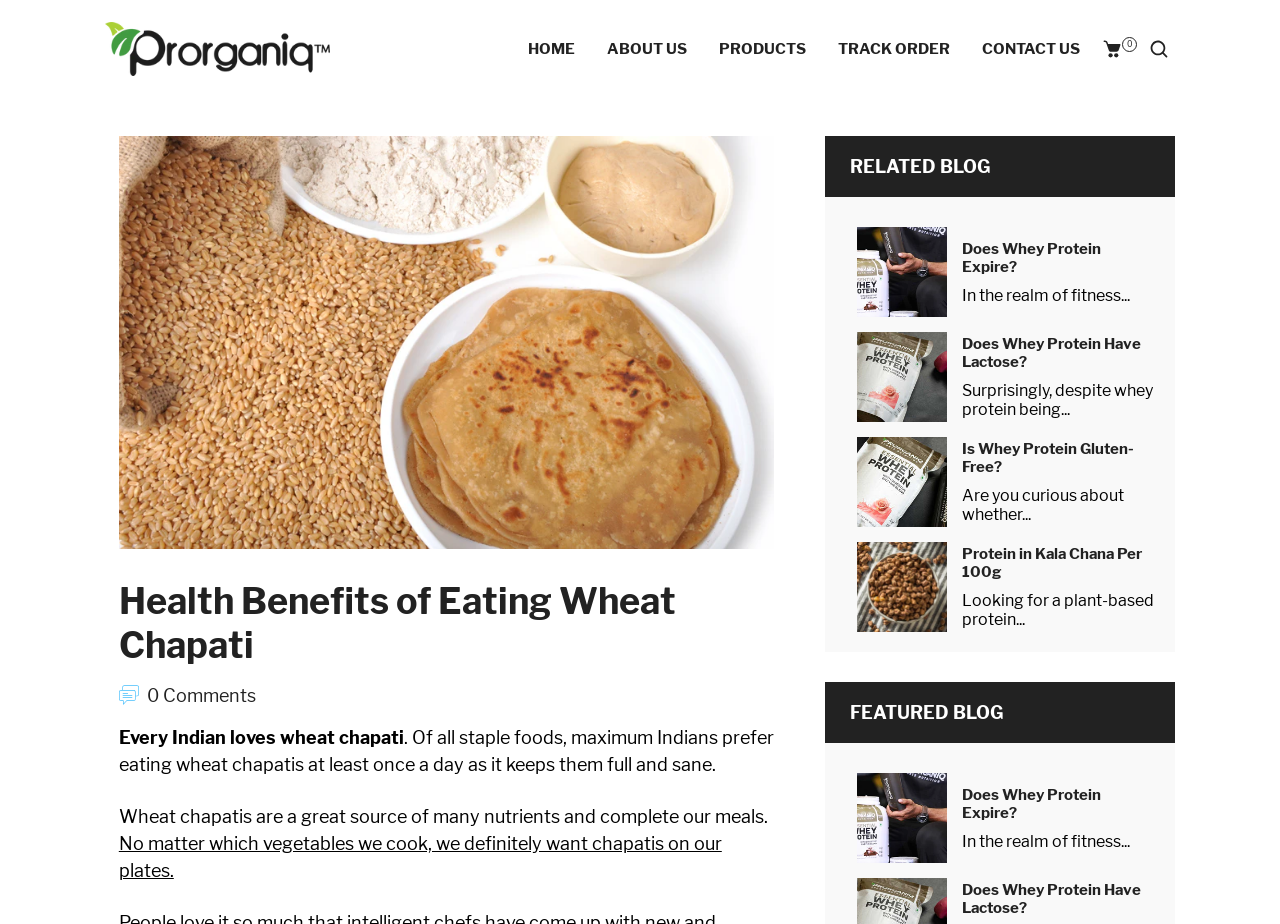What is the purpose of wheat chapatis in Indian meals?
Refer to the image and provide a thorough answer to the question.

According to the webpage, Indians prefer eating wheat chapatis at least once a day as it keeps them full and sane, indicating that the purpose of wheat chapatis in Indian meals is to provide a feeling of fullness and sanity.